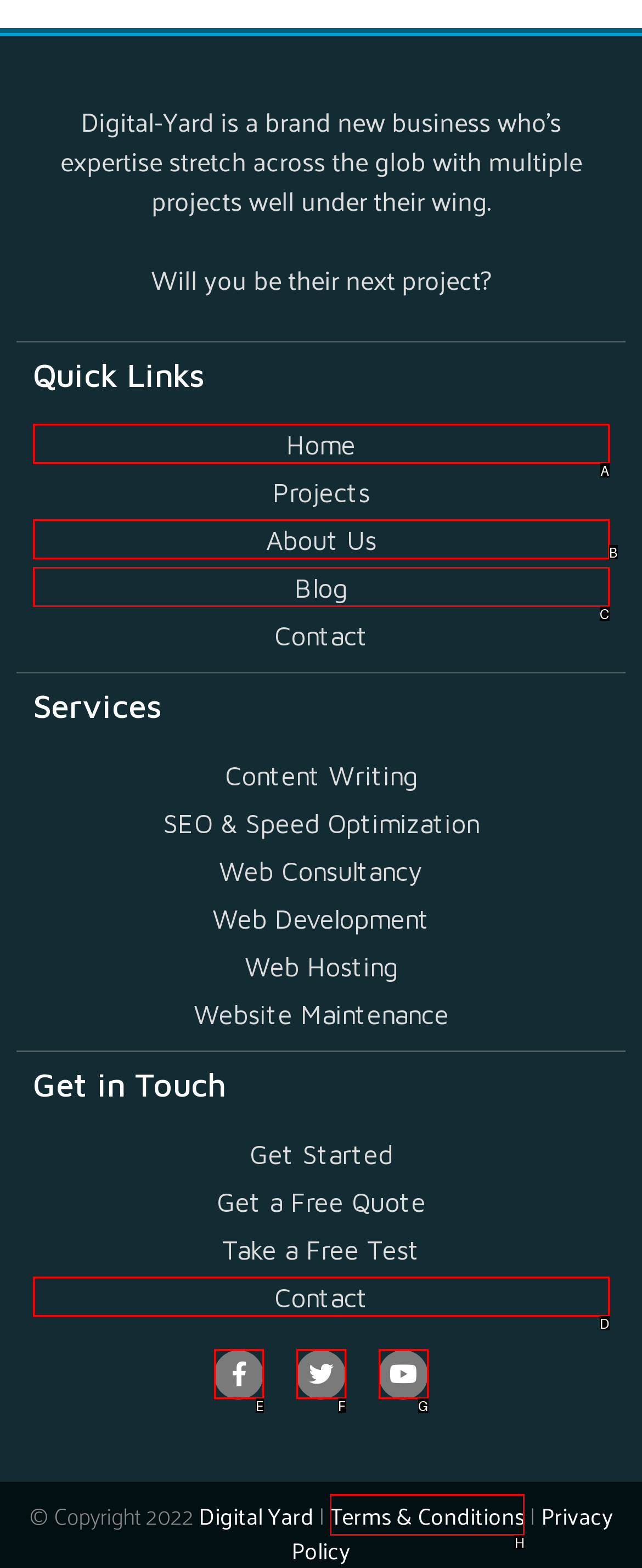Tell me which one HTML element best matches the description: Facebook-f
Answer with the option's letter from the given choices directly.

E